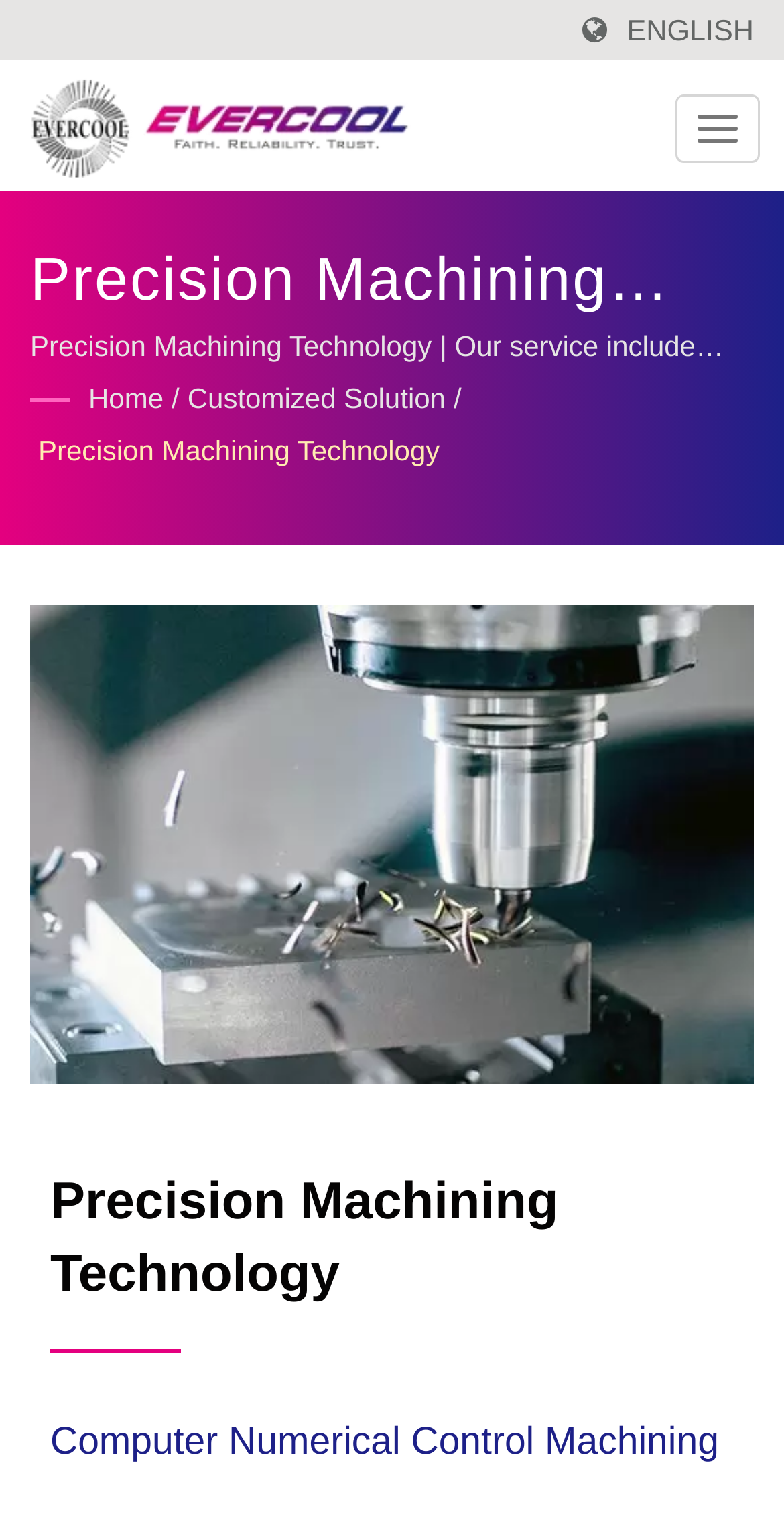Extract the main title from the webpage and generate its text.

Precision Machining Technology | Low Profile CPU Cooling Fan Cooler Manufacturer | EVERCOOL